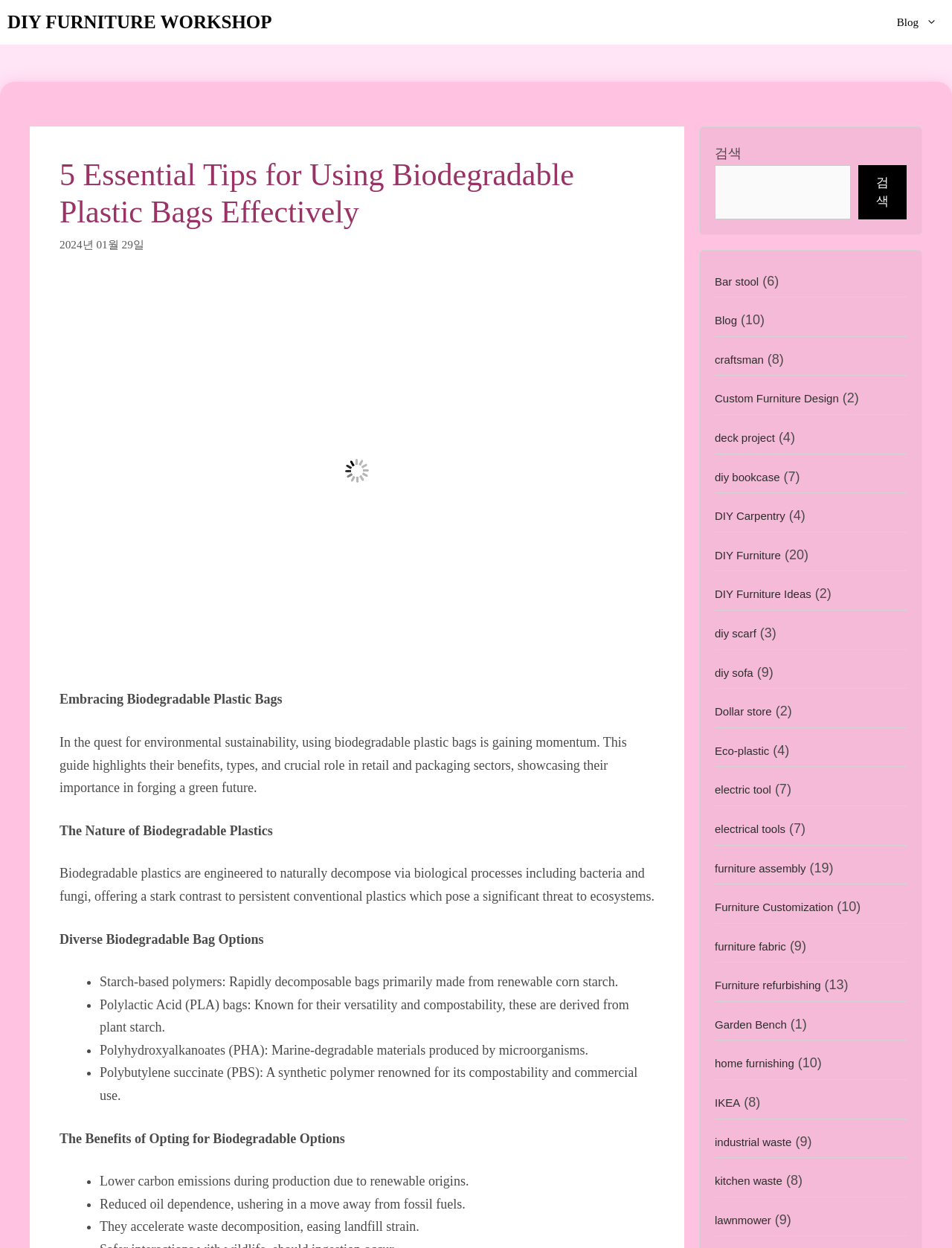Provide a brief response to the question below using a single word or phrase: 
What is the main topic of this webpage?

Biodegradable plastic bags